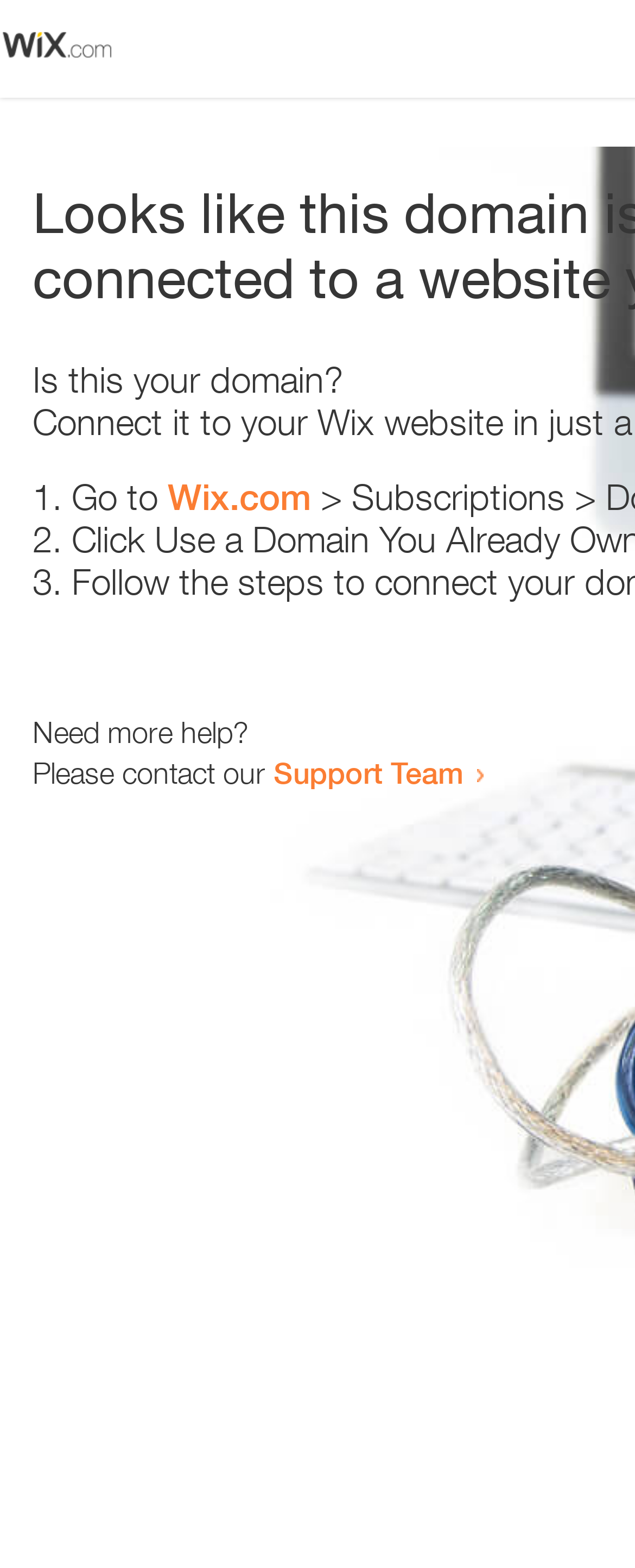Give a succinct answer to this question in a single word or phrase: 
Is there an image on the webpage?

Yes